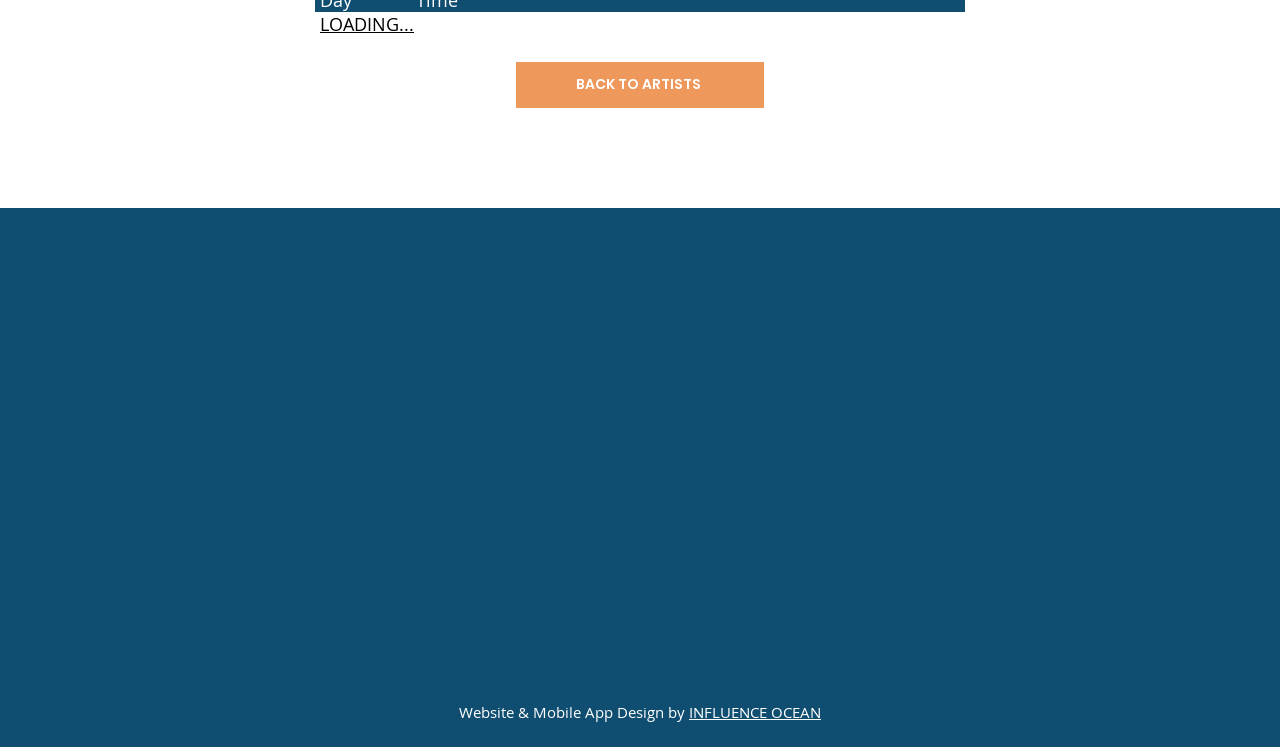Find the bounding box coordinates for the HTML element described in this sentence: "BACK TO ARTISTS". Provide the coordinates as four float numbers between 0 and 1, in the format [left, top, right, bottom].

[0.403, 0.082, 0.597, 0.144]